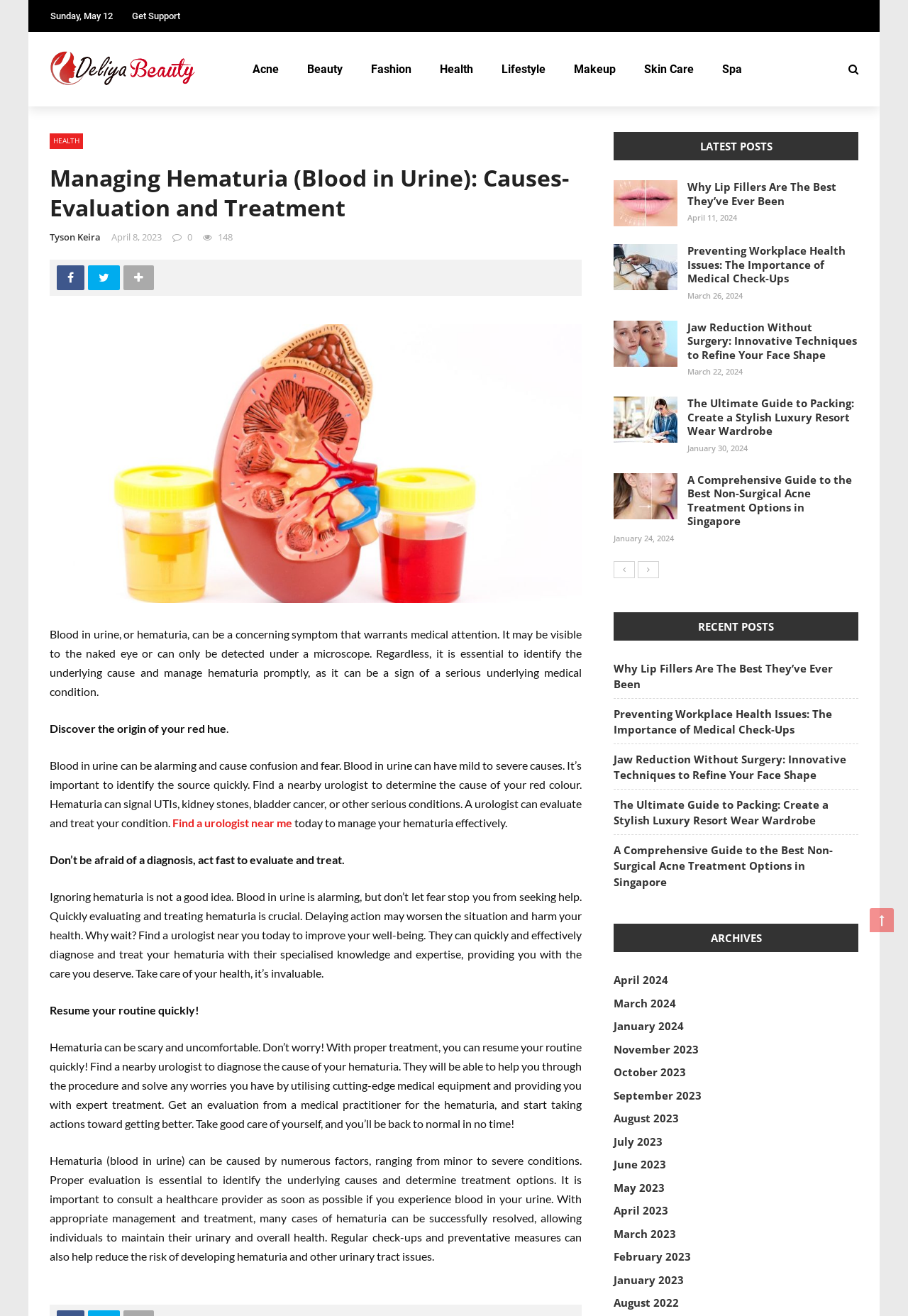What is the tone of the webpage?
Respond to the question with a well-detailed and thorough answer.

The tone of the webpage is informative, as it provides detailed information about hematuria, its causes, and its treatment. The tone is also encouraging, as it urges individuals to take action and seek medical attention, with phrases such as 'Don't be afraid of a diagnosis, act fast to evaluate and treat' and 'Resume your routine quickly!'.